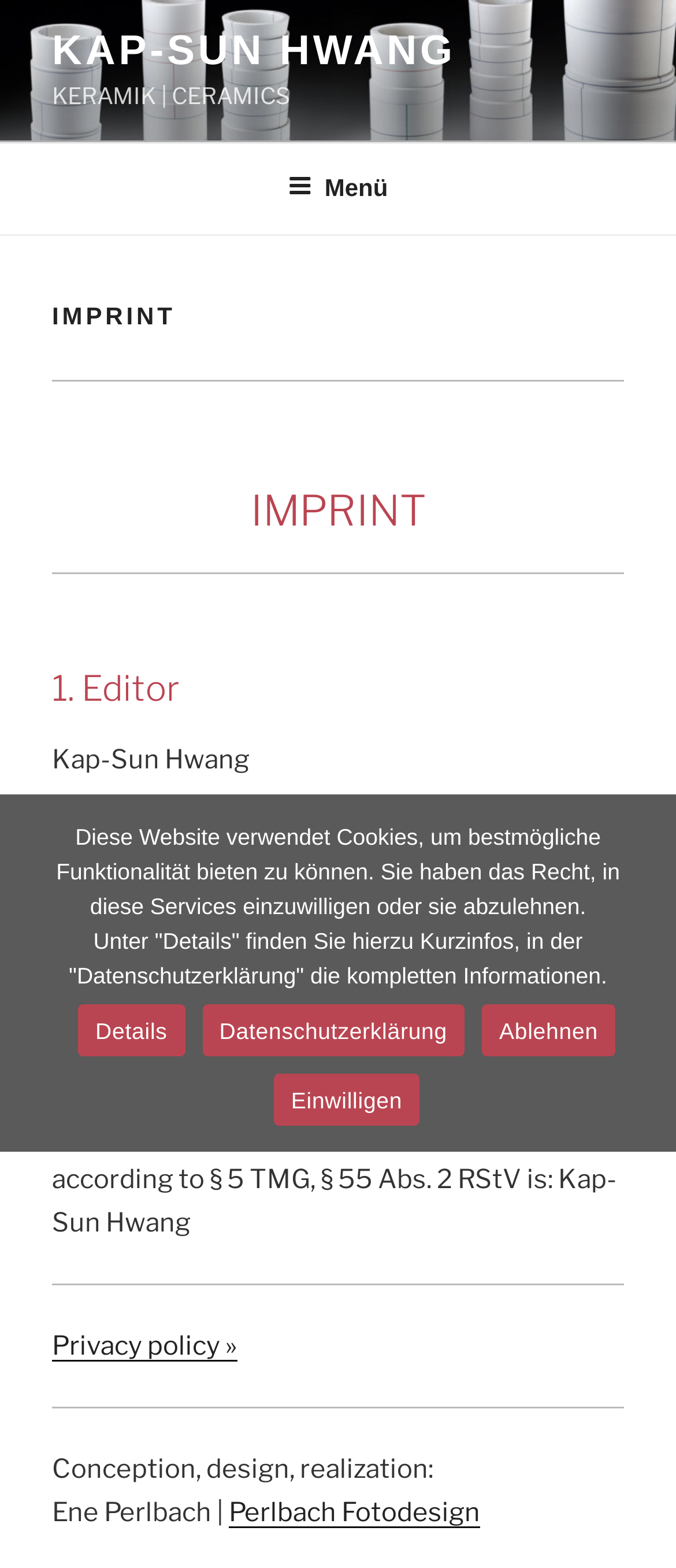Provide your answer in a single word or phrase: 
What is the phone number of the website's contact?

+49(0)4822-362818